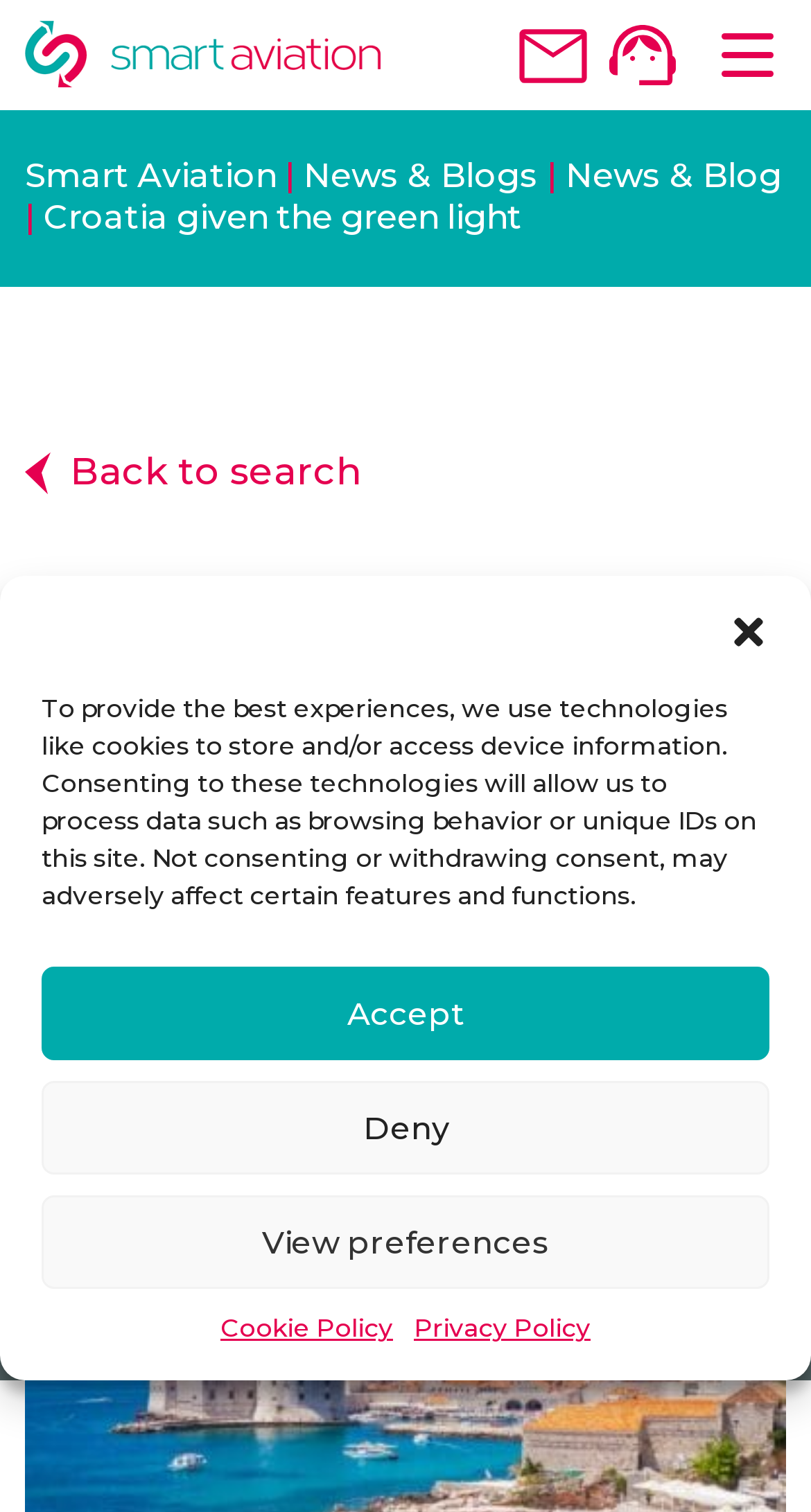Based on the image, give a detailed response to the question: How many buttons are in the cookie consent dialog?

I counted the buttons in the cookie consent dialog, which appears at the top of the webpage, and found four buttons: 'Close dialogue', 'Accept', 'Deny', and 'View preferences'.